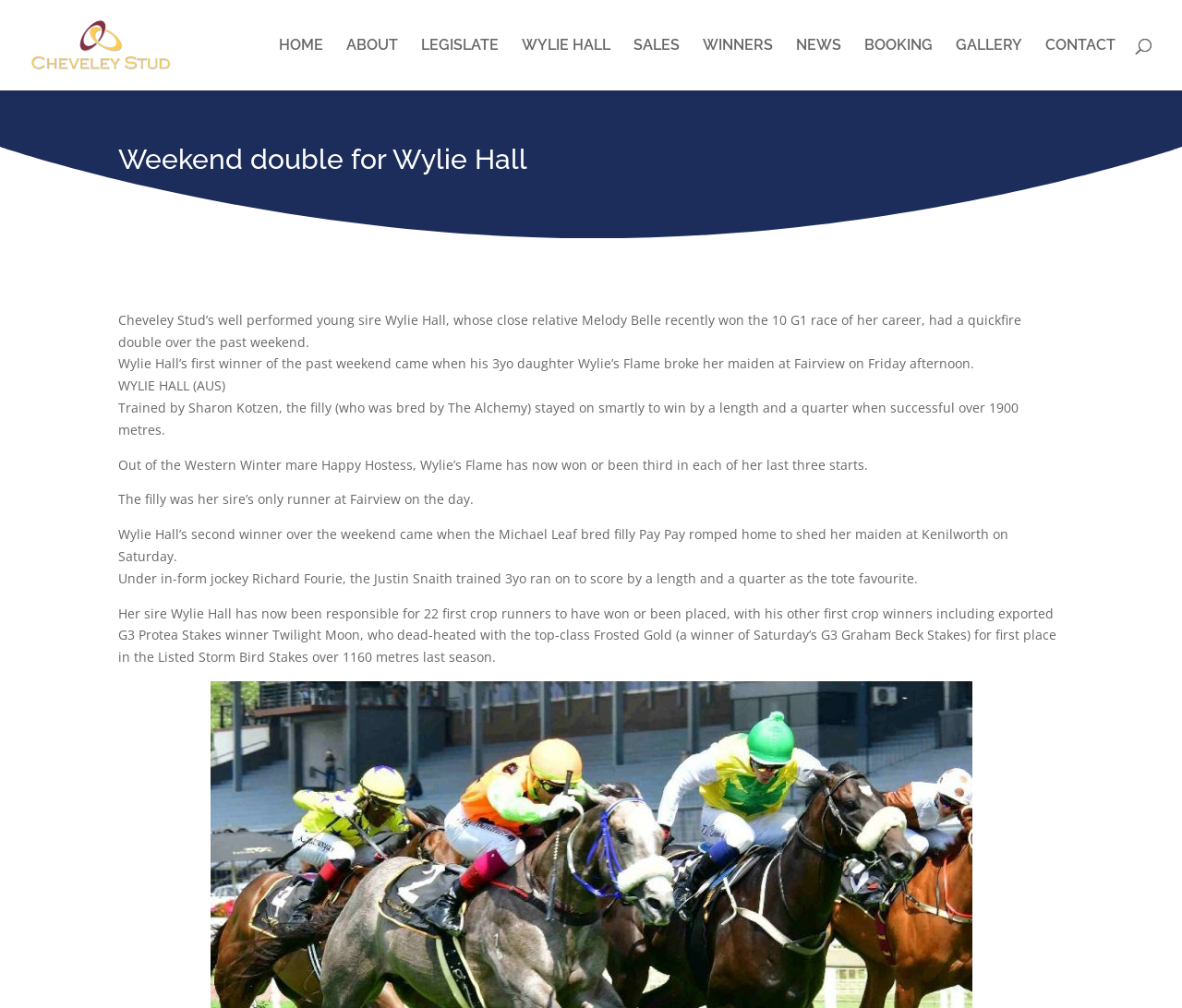Given the element description WYLIE HALL, predict the bounding box coordinates for the UI element in the webpage screenshot. The format should be (top-left x, top-left y, bottom-right x, bottom-right y), and the values should be between 0 and 1.

[0.441, 0.038, 0.516, 0.09]